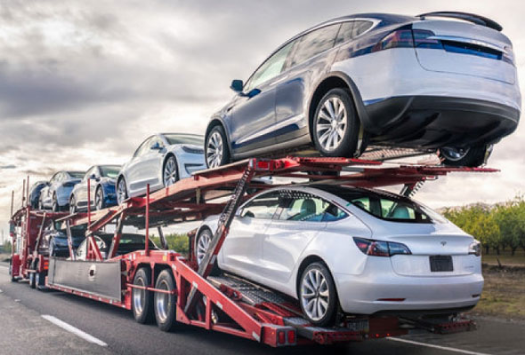What is emphasized in Radhabina Packers and Movers' process?
Based on the screenshot, provide your answer in one word or phrase.

Safety